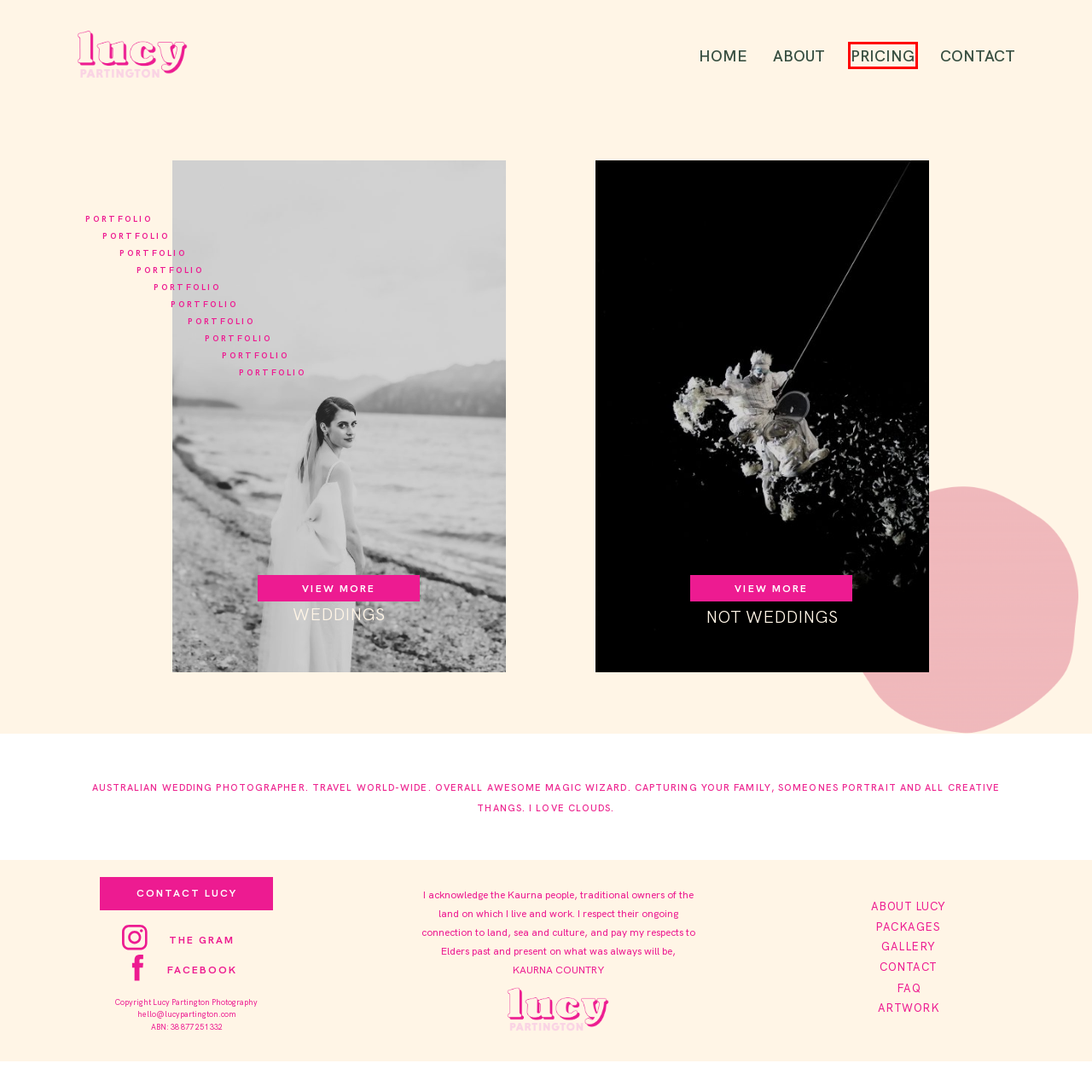You have been given a screenshot of a webpage with a red bounding box around a UI element. Select the most appropriate webpage description for the new webpage that appears after clicking the element within the red bounding box. The choices are:
A. PRICING – Lucy Partington Photography
B. FAMILIES – Lucy Partington Photography
C. WEDDING – PORTFOLIO – Lucy Partington Photography
D. WEDDINGS – Lucy Partington Photography
E. CONTACT – Lucy Partington Photography
F. ARTWORK – Lucy Partington Photography
G. FAQ – Lucy Partington Photography
H. NOT WEDDING – PORTFOLIO – Lucy Partington Photography

A